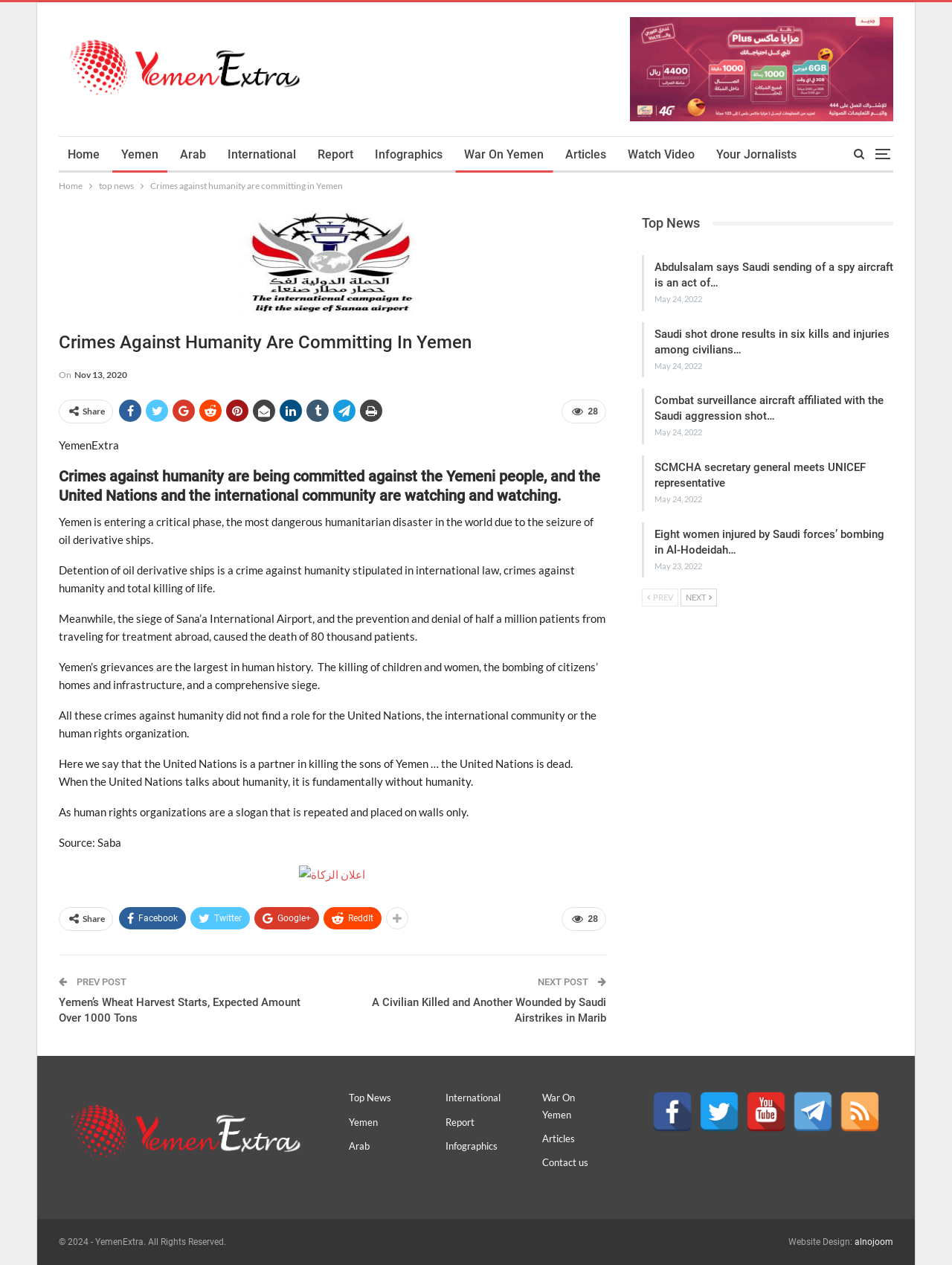Please indicate the bounding box coordinates for the clickable area to complete the following task: "Read the news 'A Civilian Killed and Another Wounded by Saudi Airstrikes in Marib'". The coordinates should be specified as four float numbers between 0 and 1, i.e., [left, top, right, bottom].

[0.391, 0.787, 0.637, 0.81]